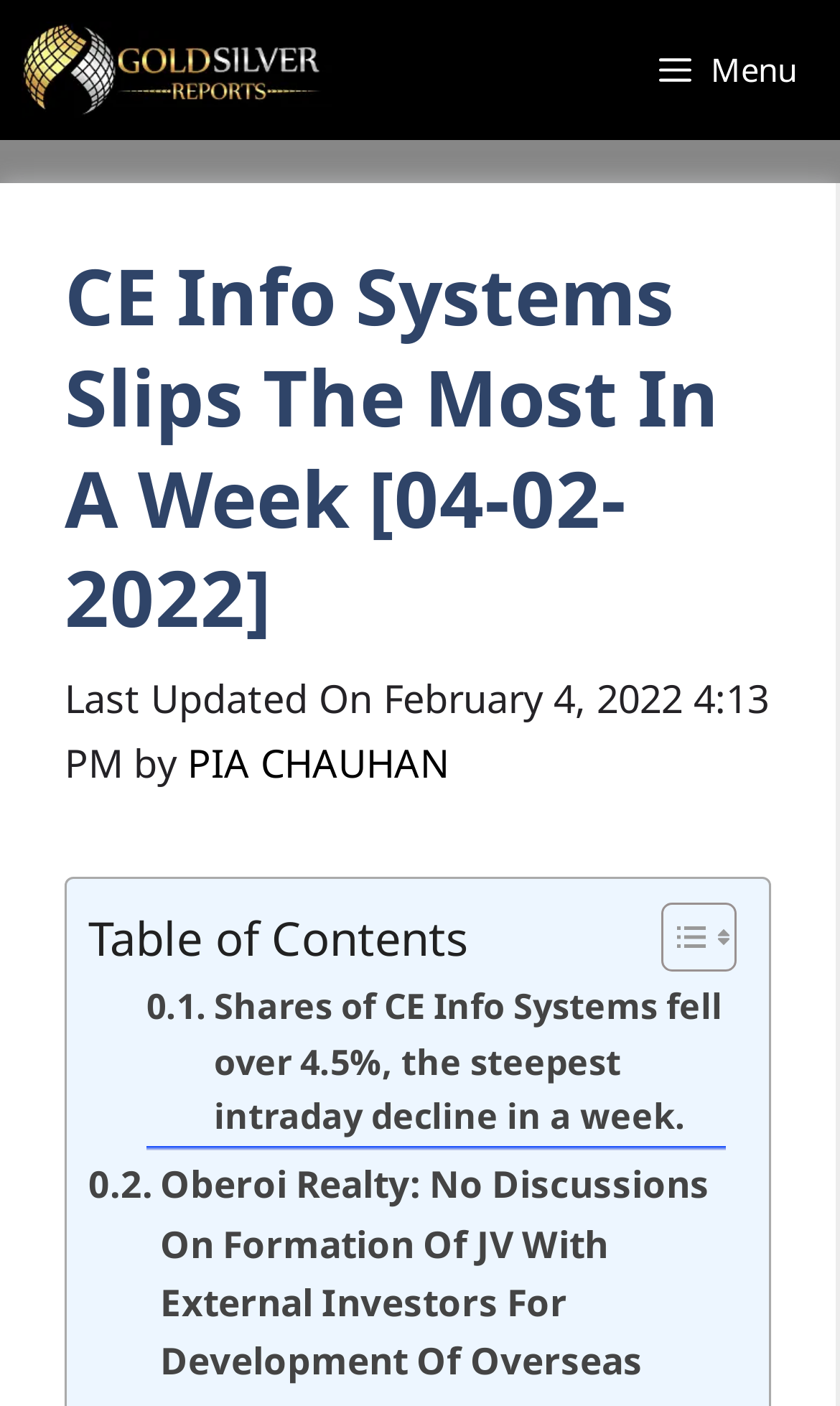What is the type of report provided on the website?
Provide a comprehensive and detailed answer to the question.

The type of report can be found in the navigation menu, where there is a link to 'Gold Silver Reports'.